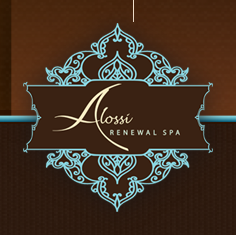Give a detailed account of the visual elements in the image.

The image features the elegant logo of "Alossi Renewal Spa," prominently displayed against a textured brown background. The logo showcases intricate designs in a soothing blue hue, framing the spa's name in a graceful, stylized font. This design reflects the spa's commitment to relaxation and rejuvenation, inviting visitors to experience their diverse range of services aimed at promoting wellness and tranquility. The overall aesthetic embodies luxury and serenity, aligning with the spa's brand identity and offering a glimpse into the rejuvenating experiences clients can expect.